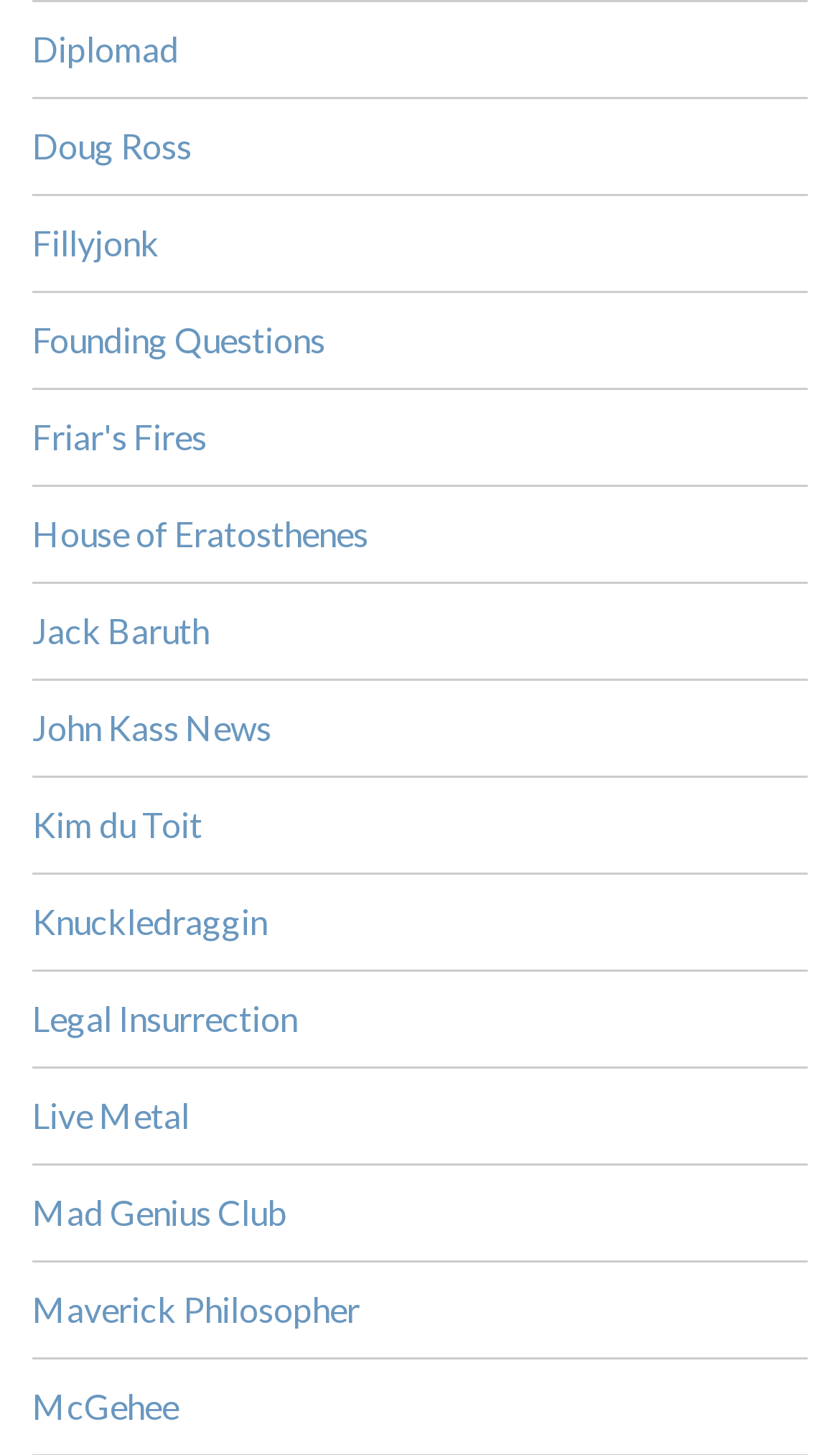Locate the bounding box coordinates of the element that should be clicked to execute the following instruction: "explore Friar's Fires".

[0.038, 0.286, 0.246, 0.314]